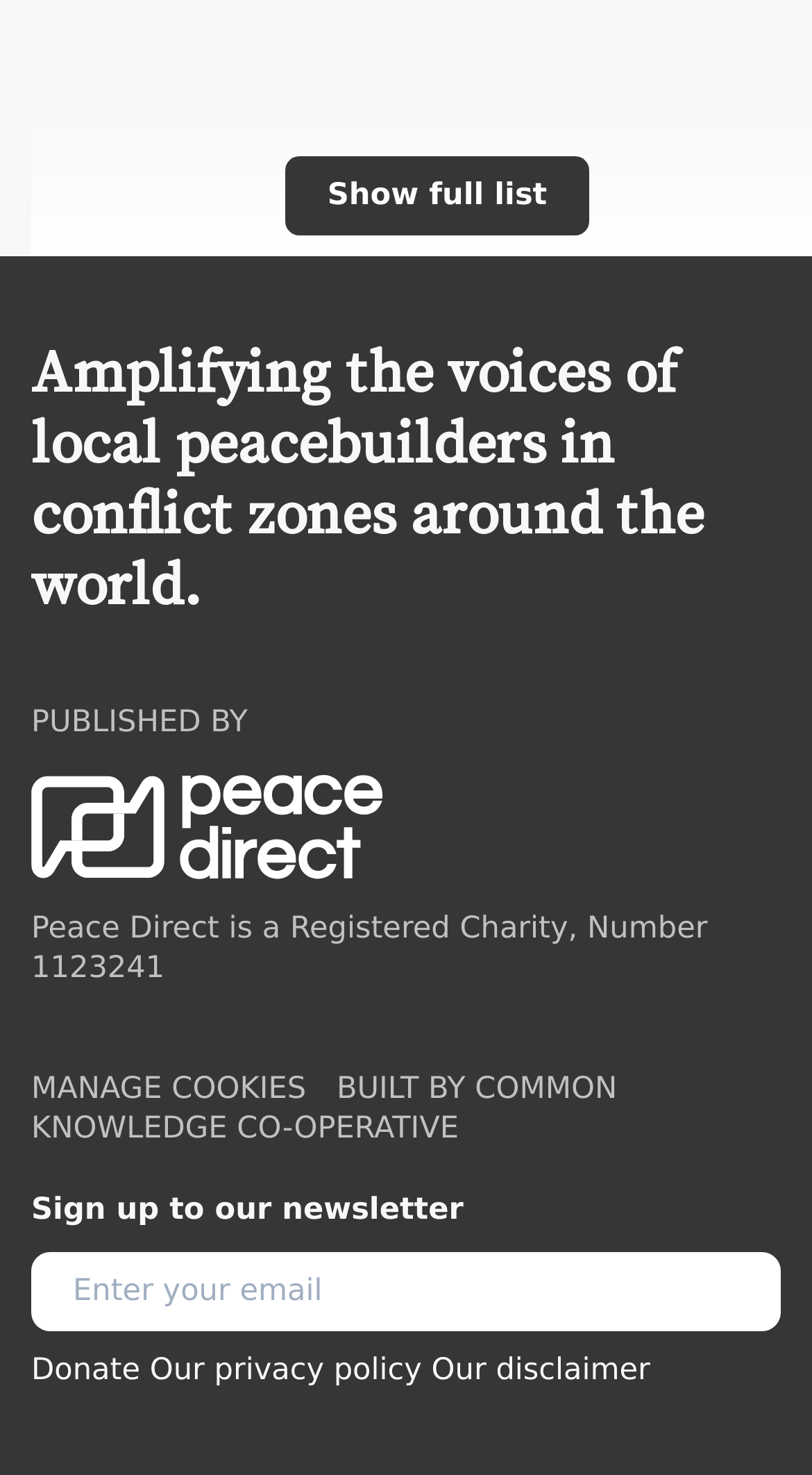Please identify the bounding box coordinates of the clickable area that will allow you to execute the instruction: "Click the 'Donate' link".

[0.038, 0.917, 0.173, 0.944]